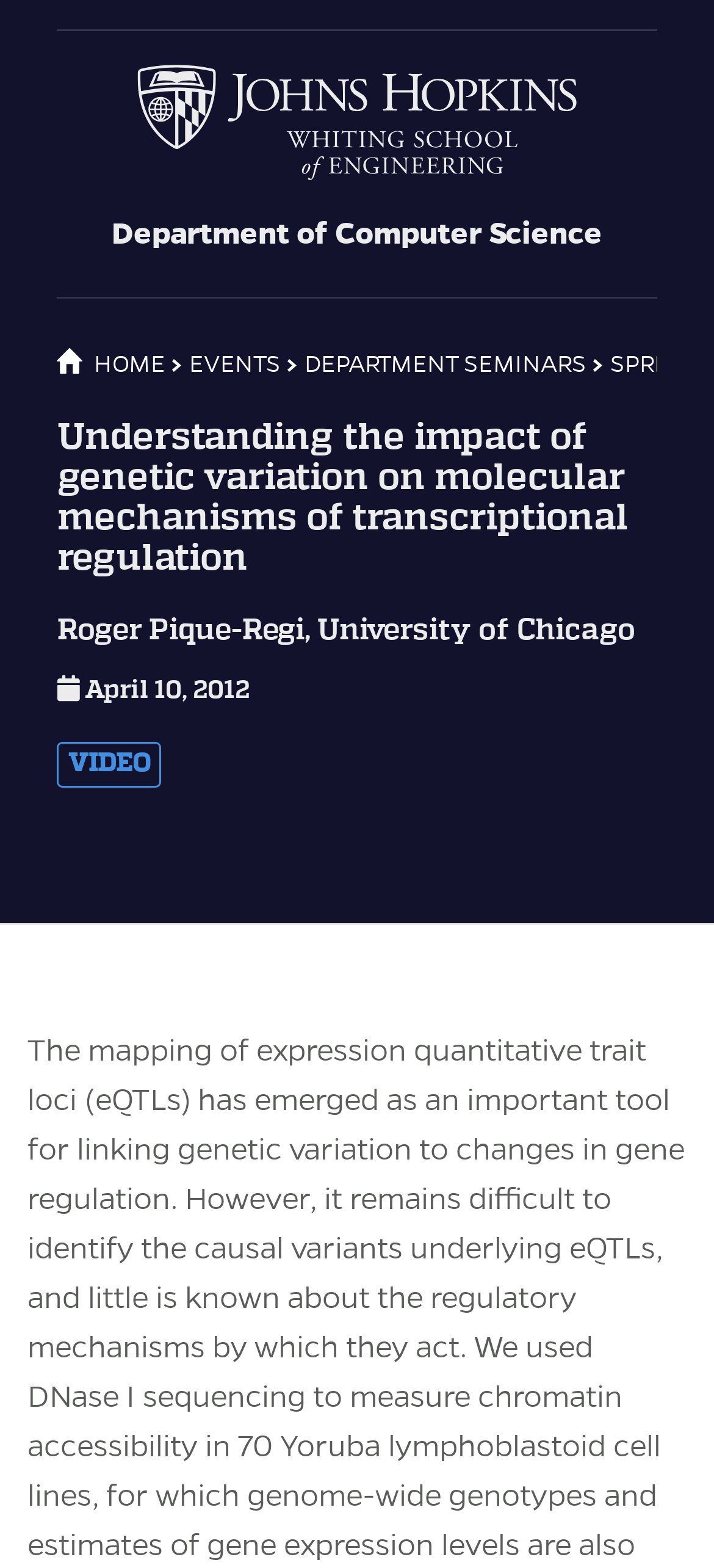Locate the UI element that matches the description Department of Computer Science in the webpage screenshot. Return the bounding box coordinates in the format (top-left x, top-left y, bottom-right x, bottom-right y), with values ranging from 0 to 1.

[0.156, 0.137, 0.844, 0.165]